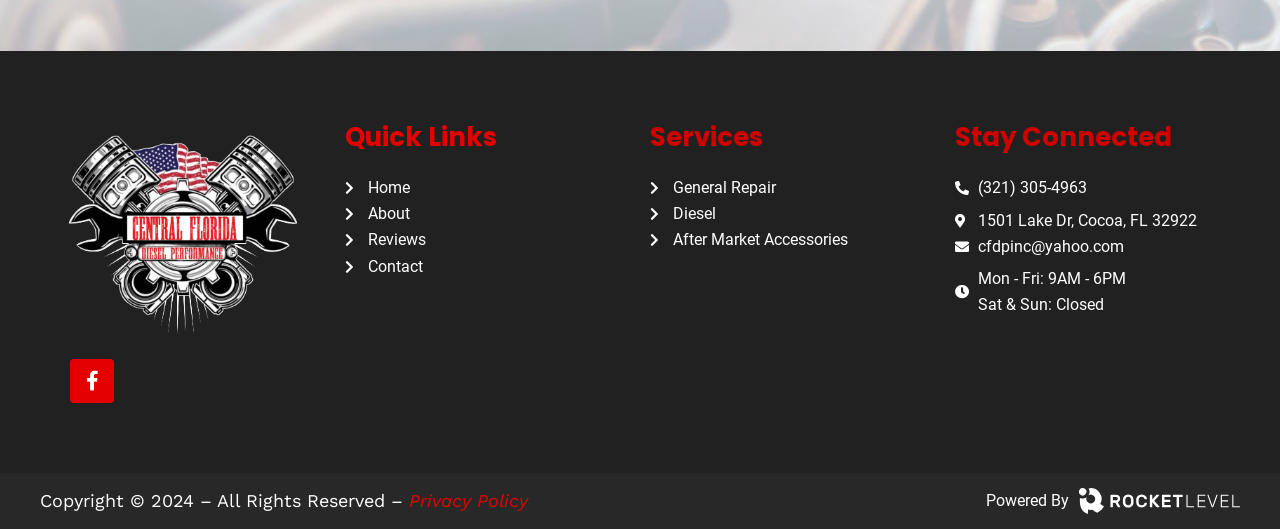Locate the bounding box coordinates of the element you need to click to accomplish the task described by this instruction: "Get General Repair services".

[0.508, 0.33, 0.73, 0.38]